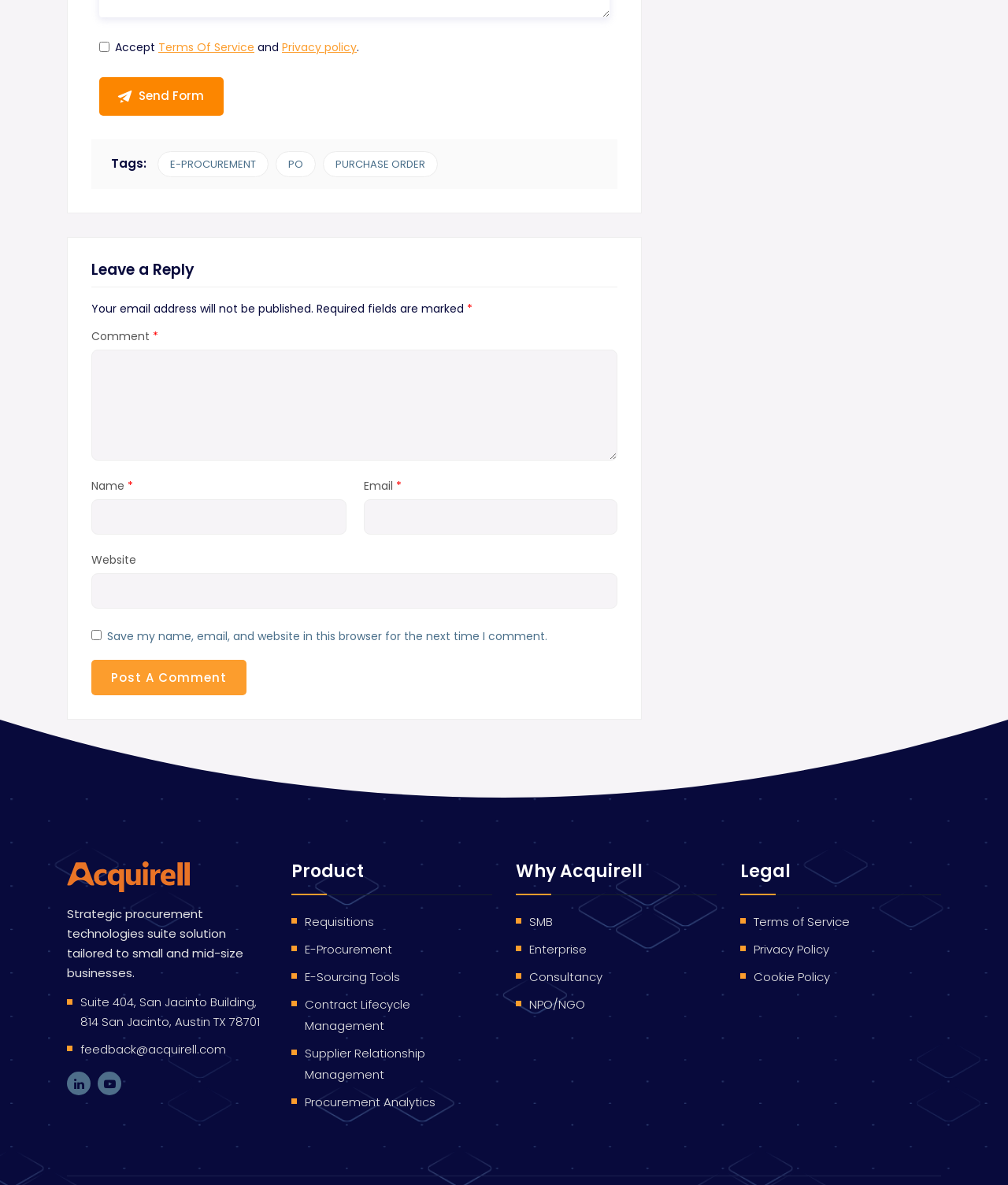Can you find the bounding box coordinates for the element that needs to be clicked to execute this instruction: "Enter a comment"? The coordinates should be given as four float numbers between 0 and 1, i.e., [left, top, right, bottom].

[0.091, 0.295, 0.612, 0.389]